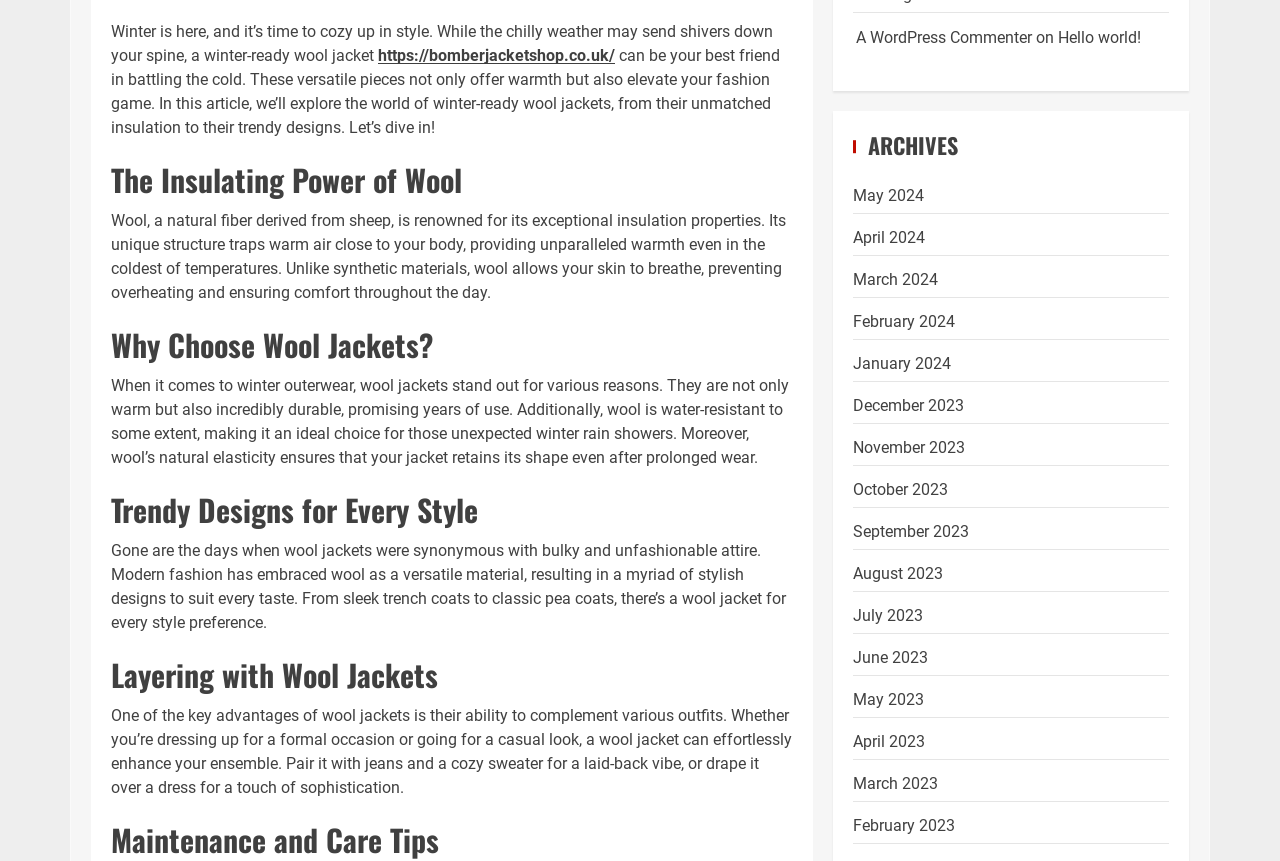Find the bounding box coordinates of the element to click in order to complete this instruction: "Check the comment by A WordPress Commenter". The bounding box coordinates must be four float numbers between 0 and 1, denoted as [left, top, right, bottom].

[0.669, 0.033, 0.806, 0.055]